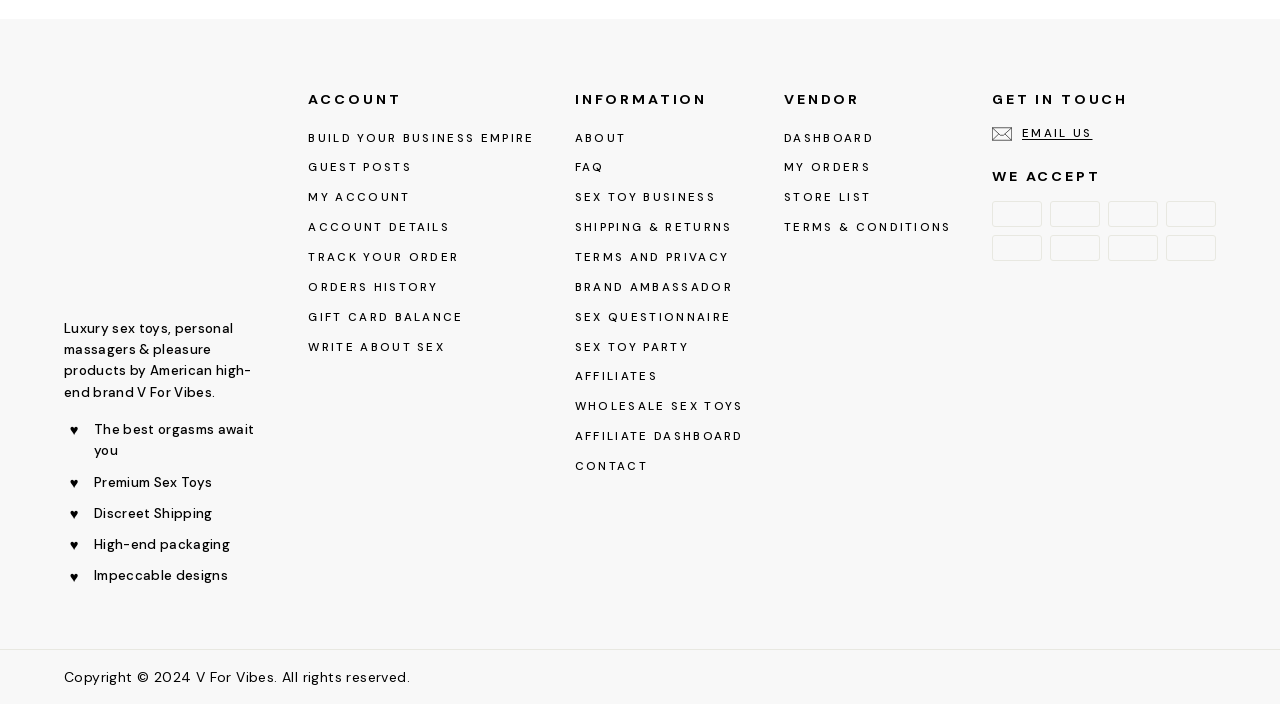What is the theme of the products sold on this website?
Look at the screenshot and respond with a single word or phrase.

Sex toys